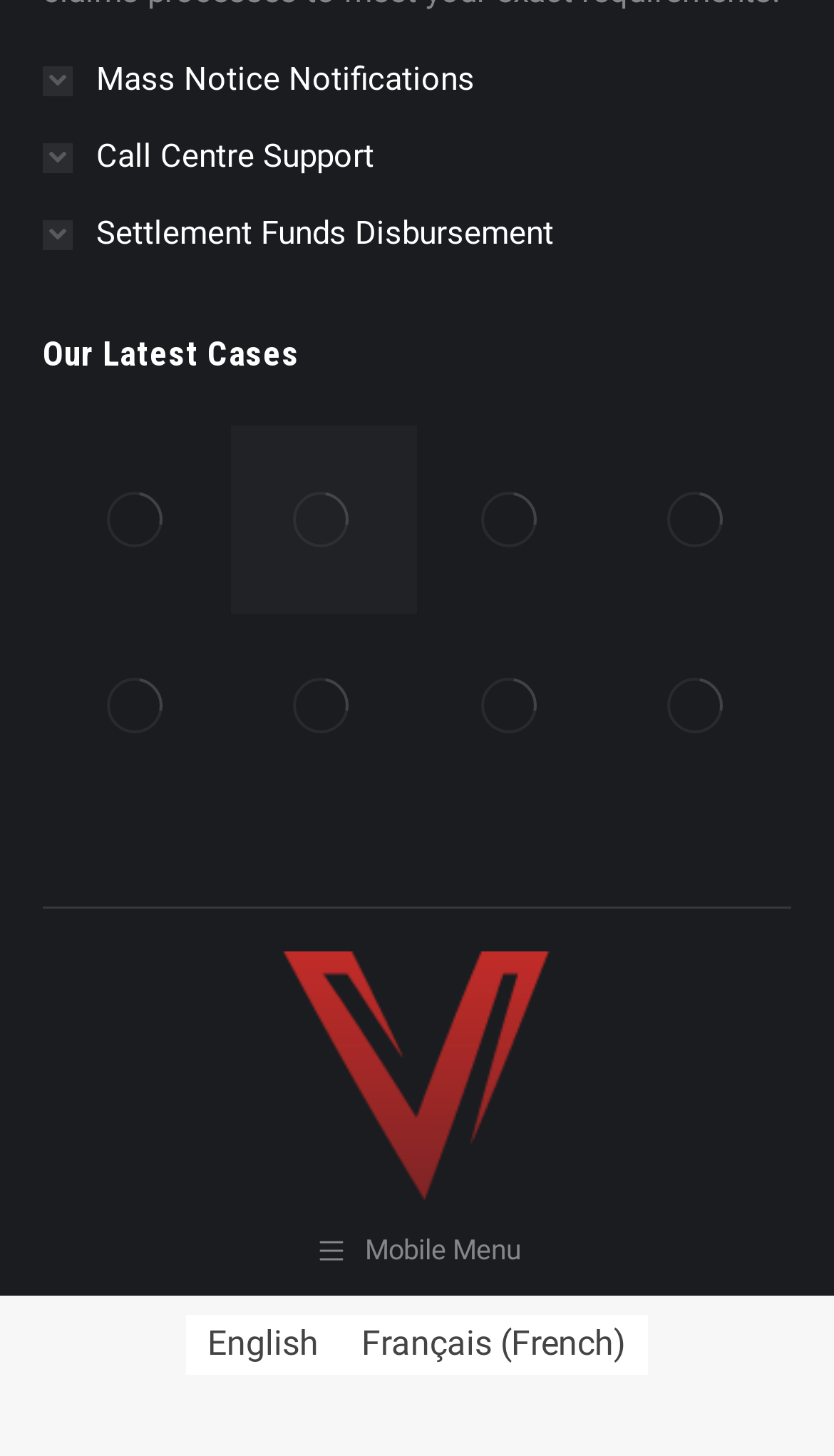Utilize the information from the image to answer the question in detail:
What is the purpose of the combobox?

I found a combobox with the description 'Dropdown menu' which suggests that it is used to open a dropdown menu.